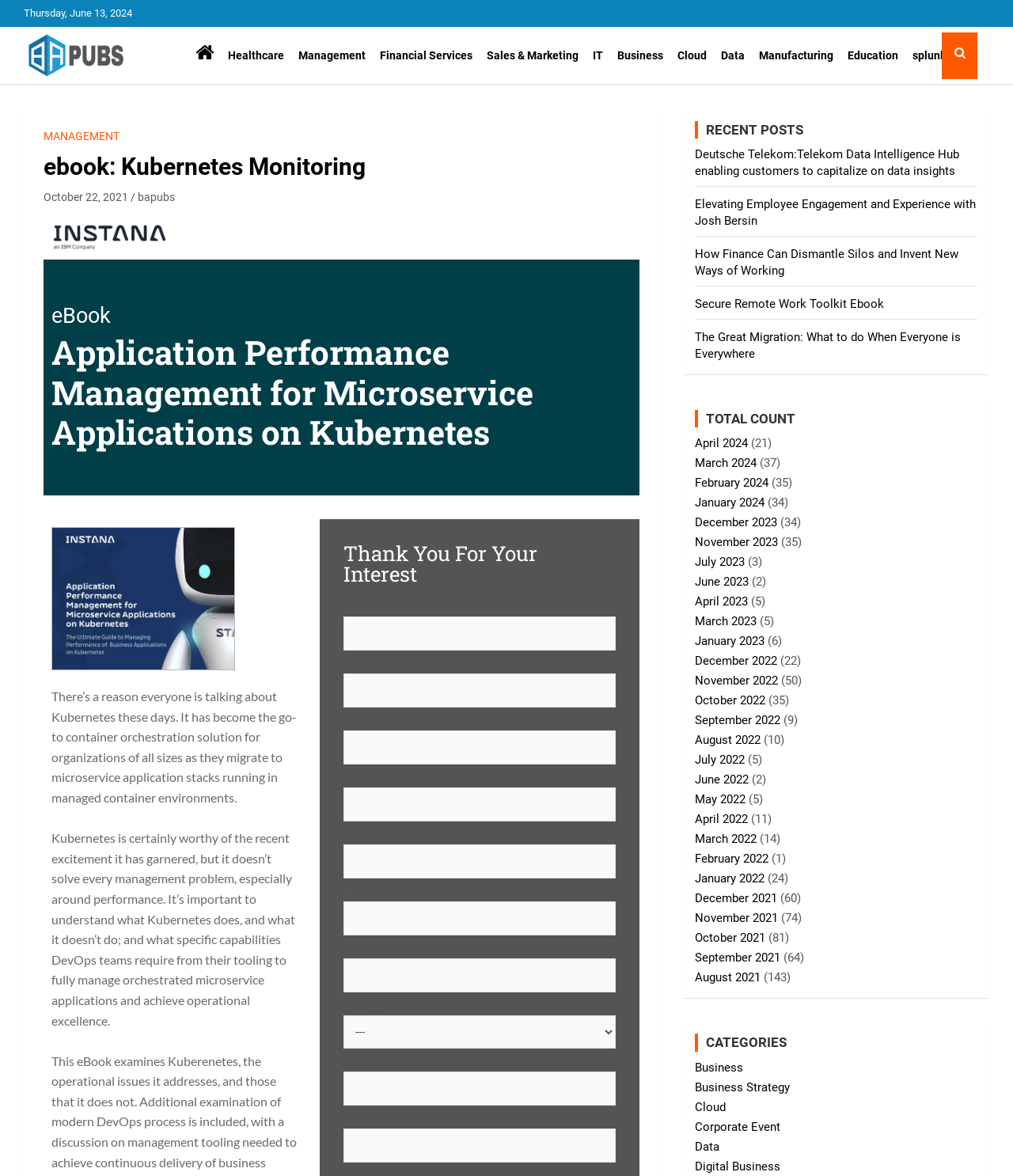What is the title of the eBook?
Please provide a full and detailed response to the question.

The title of the eBook can be found in the heading element with the text 'Application Performance Management for Microservice Applications on Kubernetes' and bounding box coordinates [0.051, 0.283, 0.624, 0.384]. This element is a child of the HeaderAsNonLandmark element with the text 'ebook: Kubernetes Monitoring'.